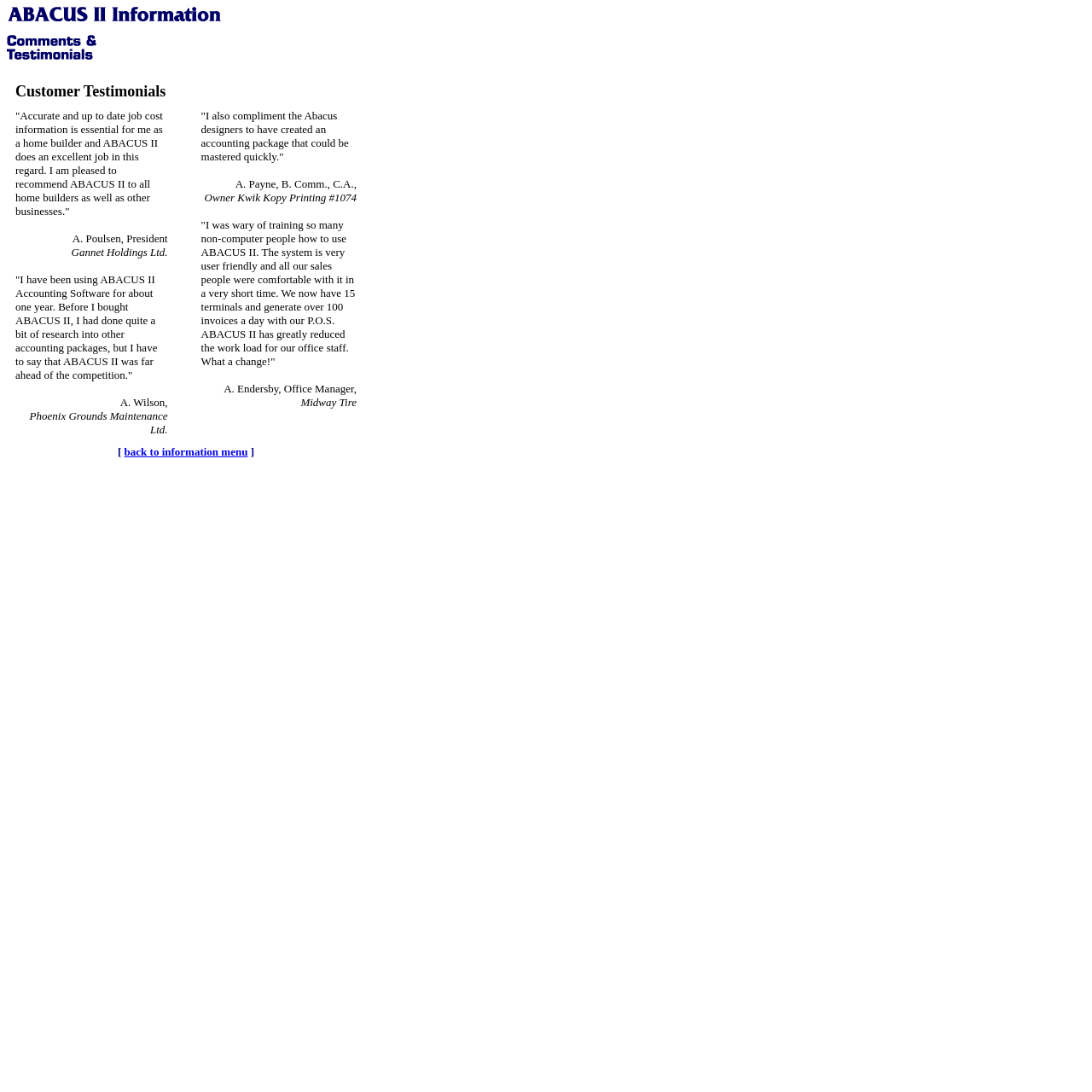Identify the bounding box of the UI component described as: "back to information menu".

[0.114, 0.408, 0.227, 0.42]